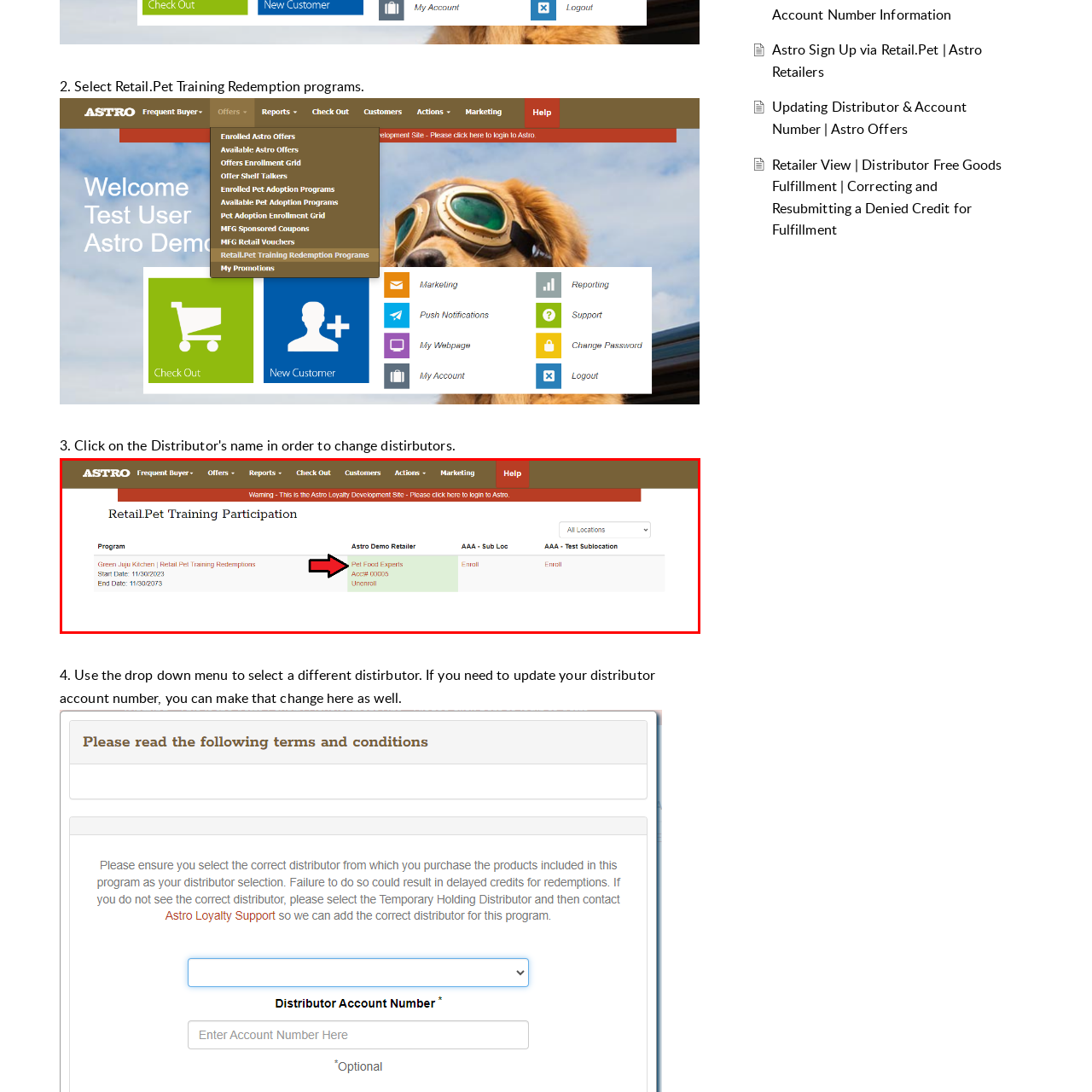Look closely at the part of the image inside the red bounding box, then respond in a word or phrase: What is the duration of the Green Juju Kitchen program?

November 30, 2023, to November 30, 2023